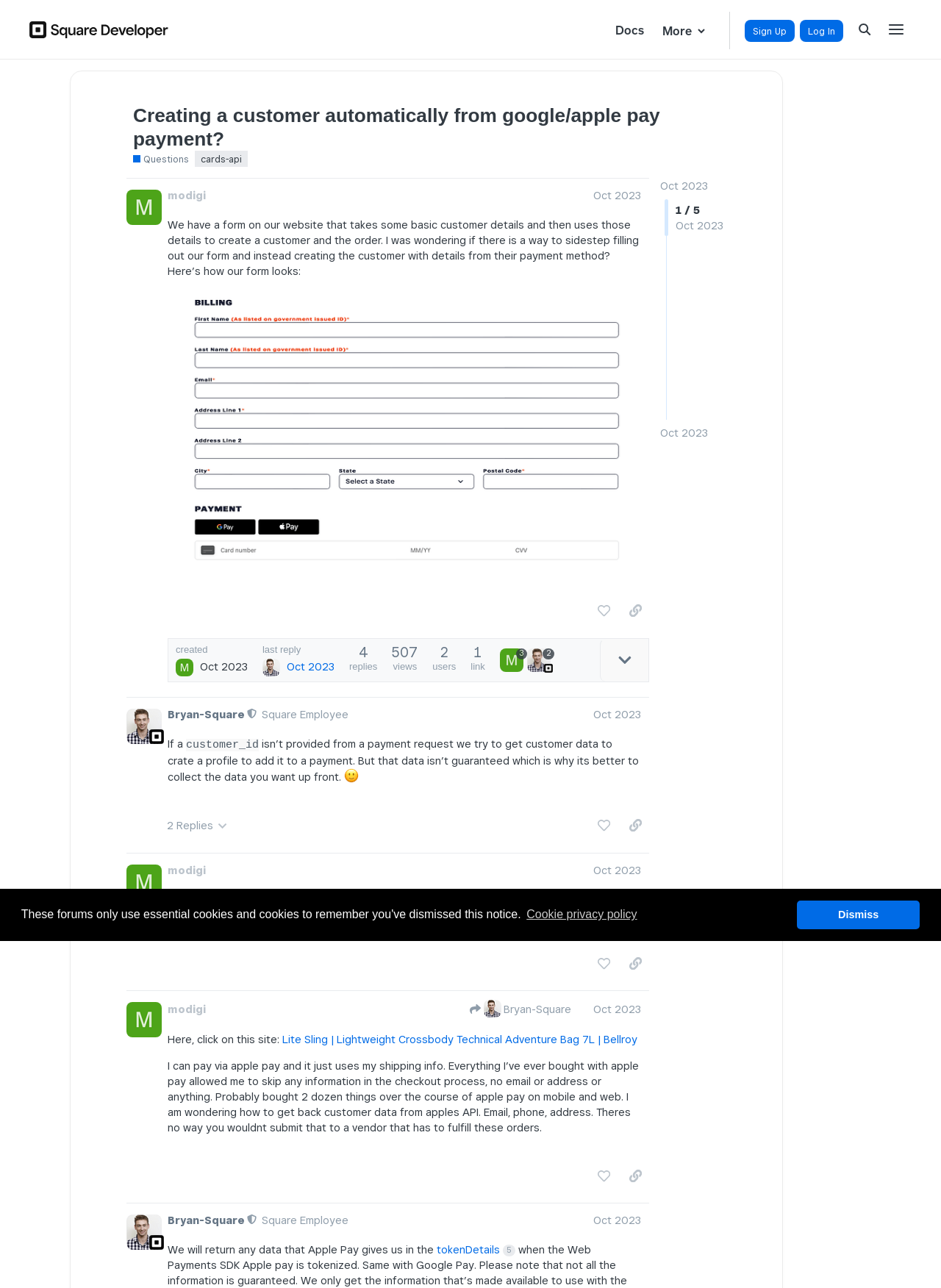Bounding box coordinates are to be given in the format (top-left x, top-left y, bottom-right x, bottom-right y). All values must be floating point numbers between 0 and 1. Provide the bounding box coordinate for the UI element described as: Cookie privacy policy

[0.557, 0.702, 0.679, 0.719]